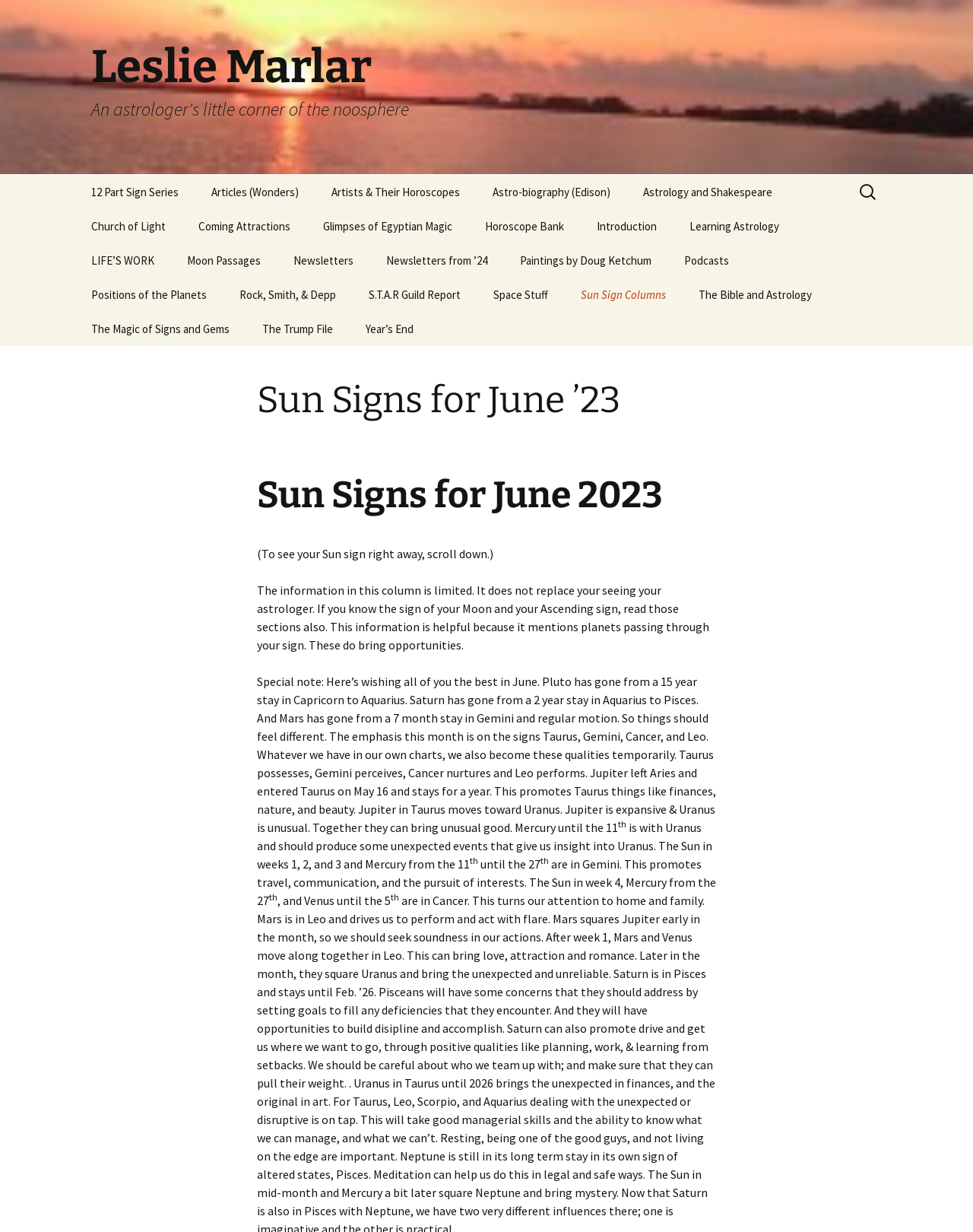Please predict the bounding box coordinates (top-left x, top-left y, bottom-right x, bottom-right y) for the UI element in the screenshot that fits the description: Picasso

[0.491, 0.253, 0.647, 0.281]